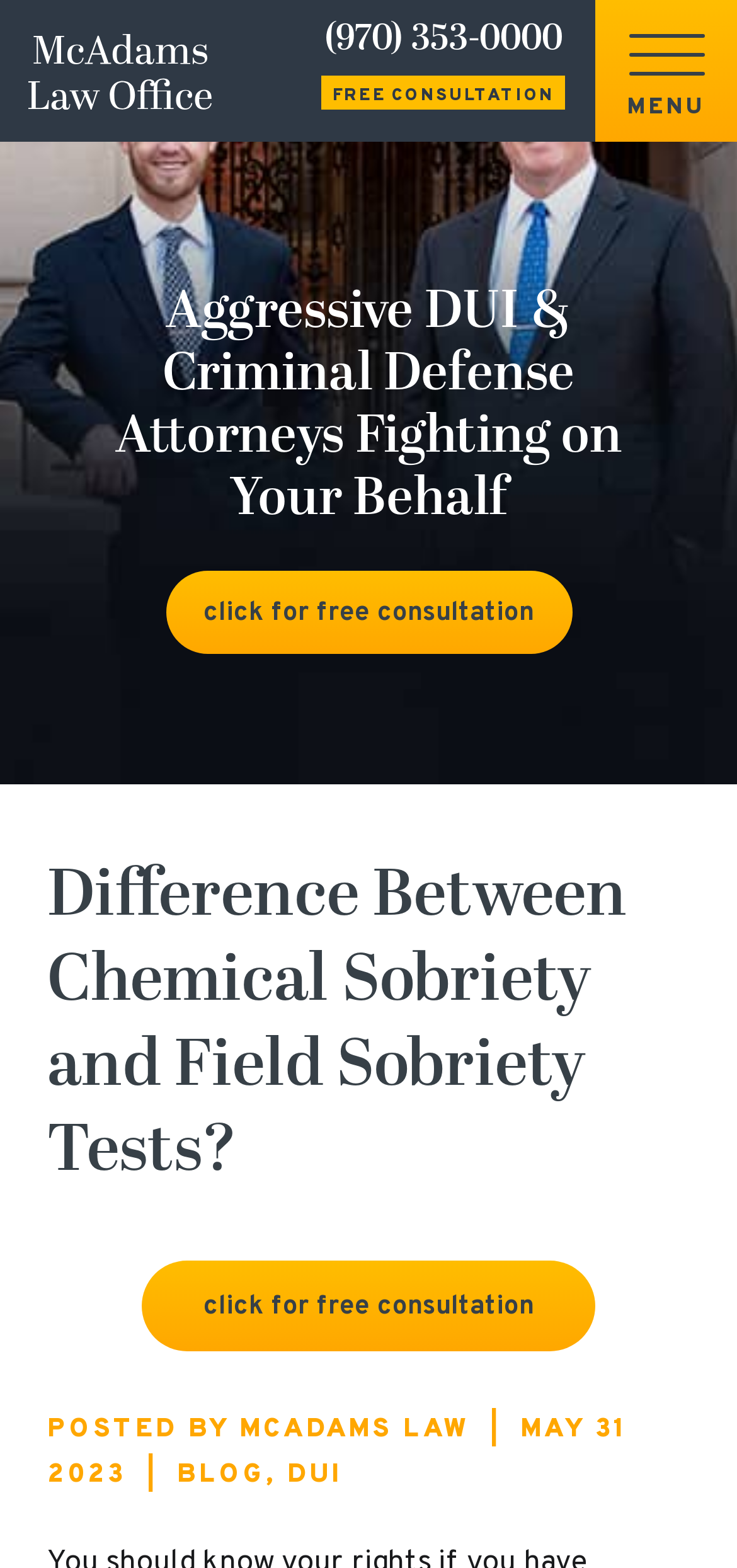Provide the bounding box coordinates of the UI element this sentence describes: "click for free consultation".

[0.224, 0.363, 0.776, 0.416]